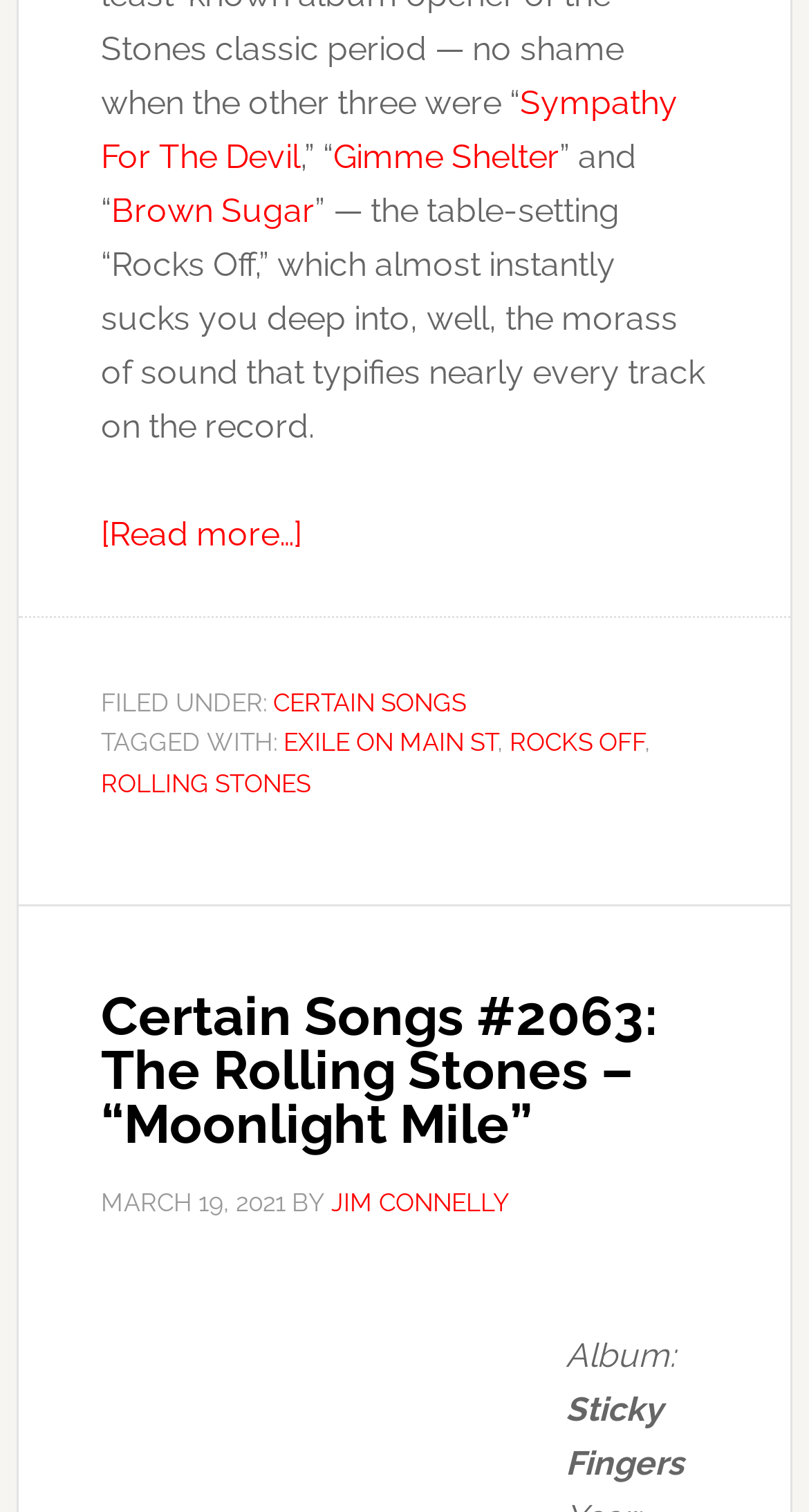Using the provided element description: "Exile on Main St", identify the bounding box coordinates. The coordinates should be four floats between 0 and 1 in the order [left, top, right, bottom].

[0.351, 0.481, 0.615, 0.501]